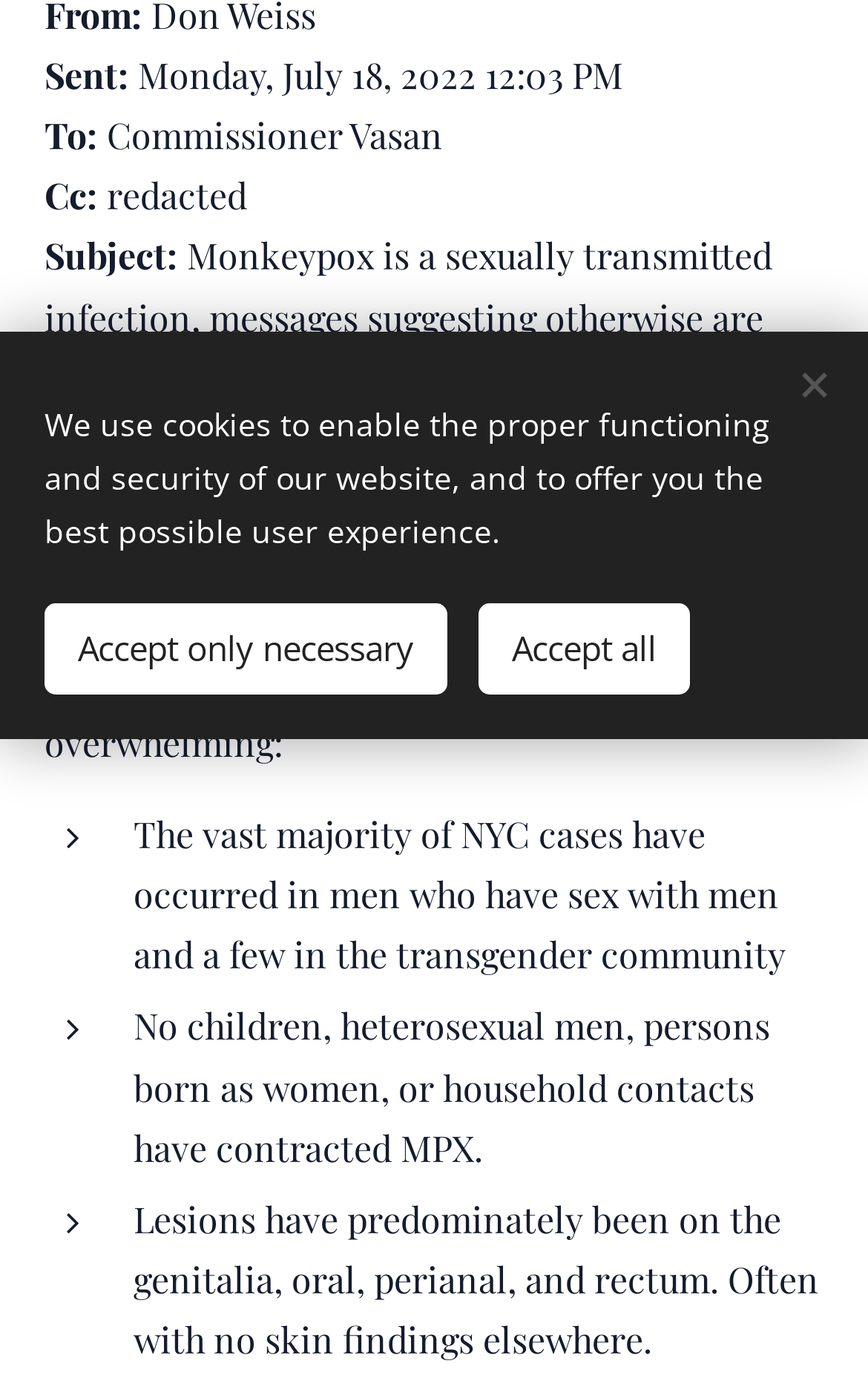Please locate the UI element described by "Accept only necessary" and provide its bounding box coordinates.

[0.051, 0.431, 0.515, 0.497]